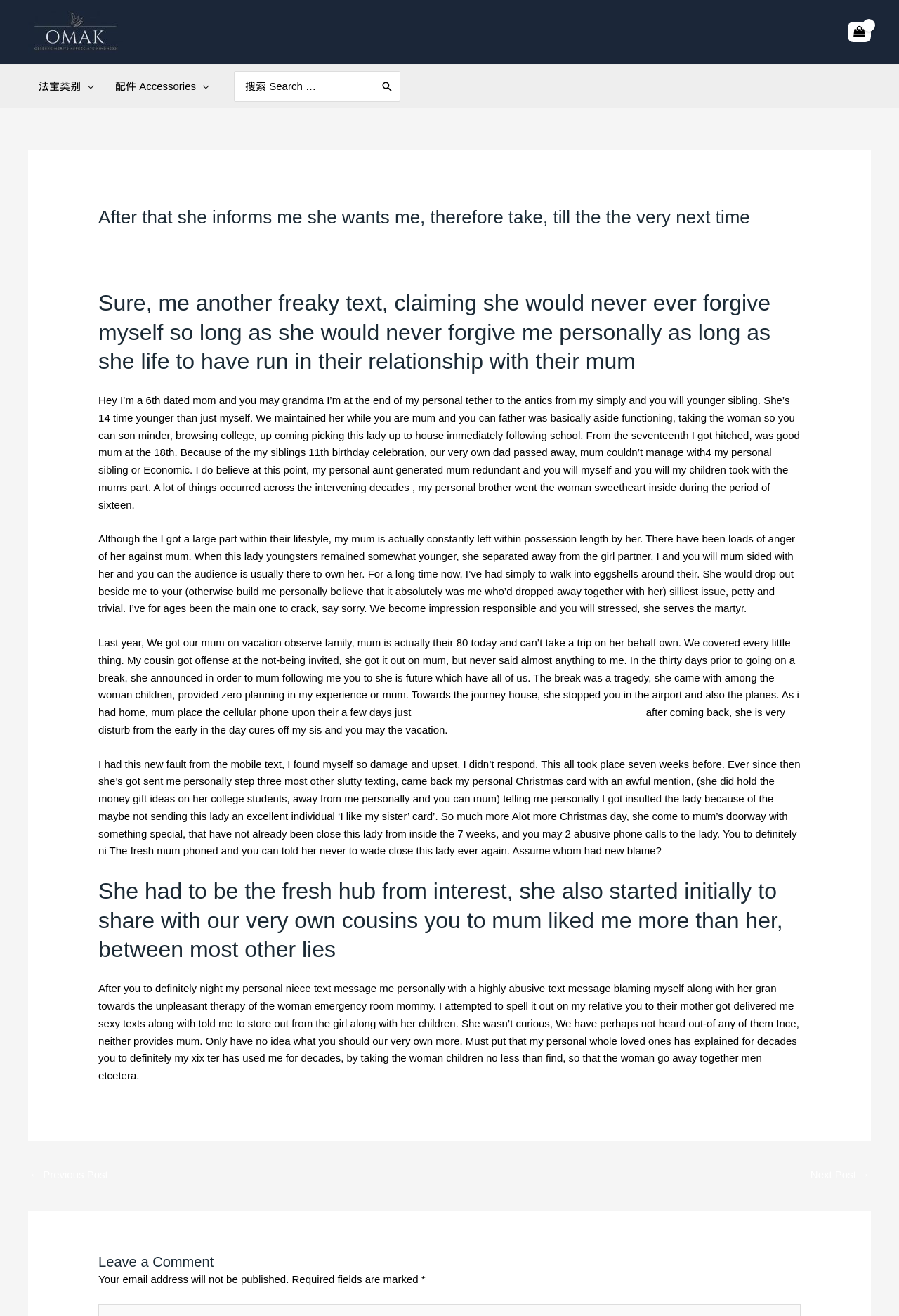Bounding box coordinates are specified in the format (top-left x, top-left y, bottom-right x, bottom-right y). All values are floating point numbers bounded between 0 and 1. Please provide the bounding box coordinate of the region this sentence describes: alt="OMAK"

[0.031, 0.019, 0.137, 0.028]